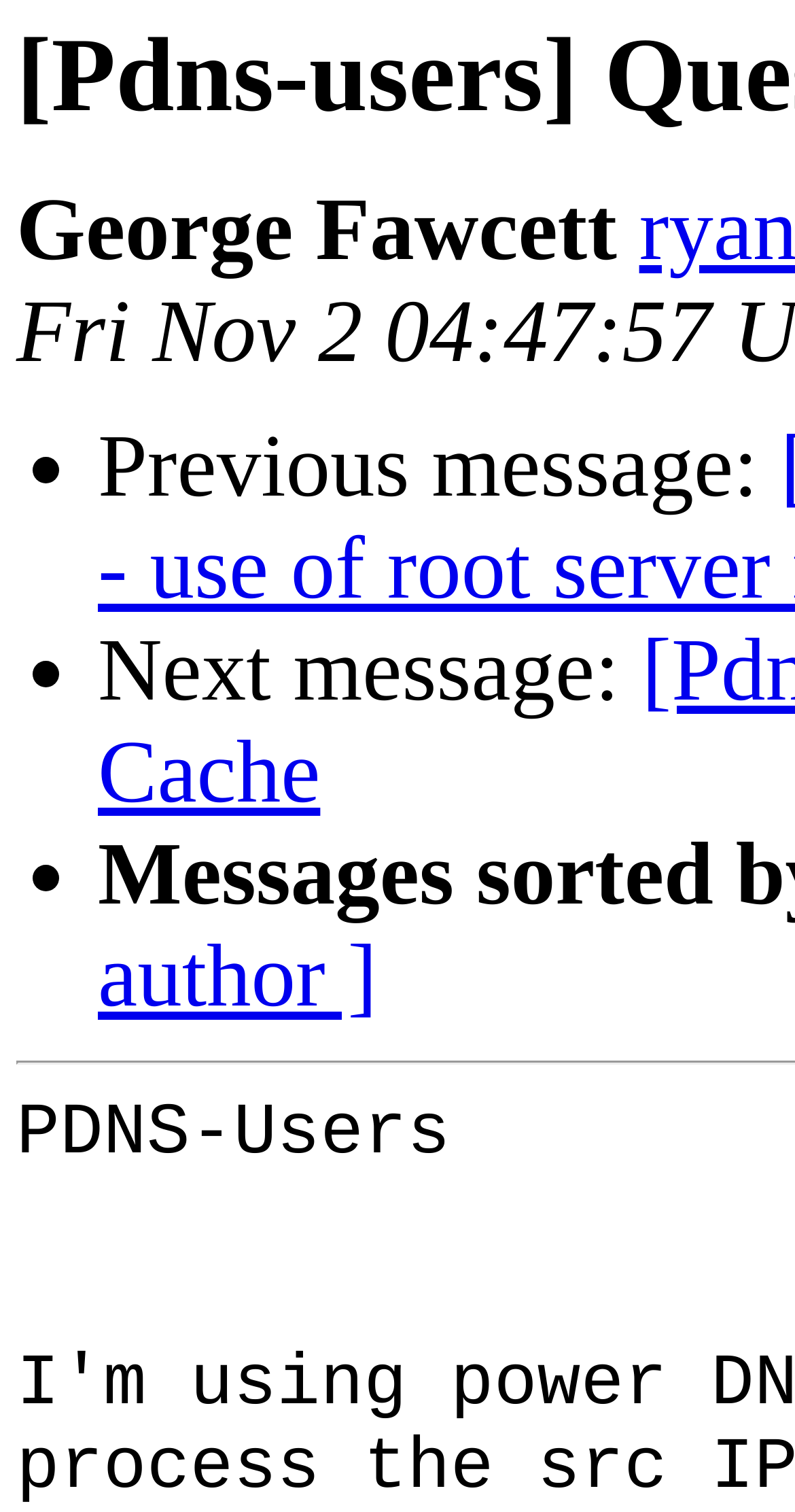Locate the primary headline on the webpage and provide its text.

[Pdns-users] Question about Packet Cache